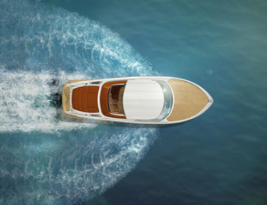Answer the question in one word or a short phrase:
What is the material of the boat's deck?

Wood